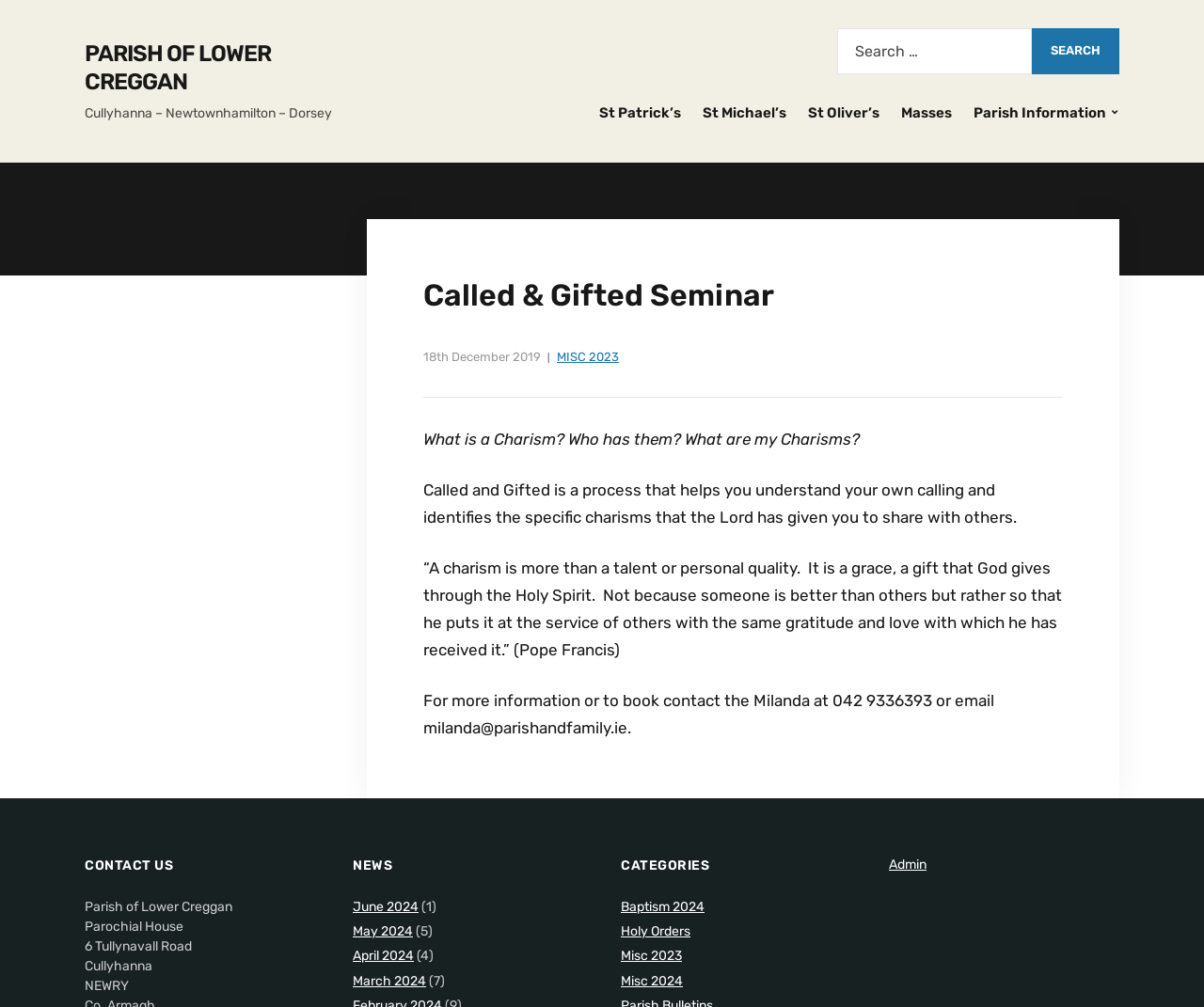Please determine the bounding box coordinates for the element that should be clicked to follow these instructions: "Visit St Patrick’s".

[0.496, 0.092, 0.567, 0.132]